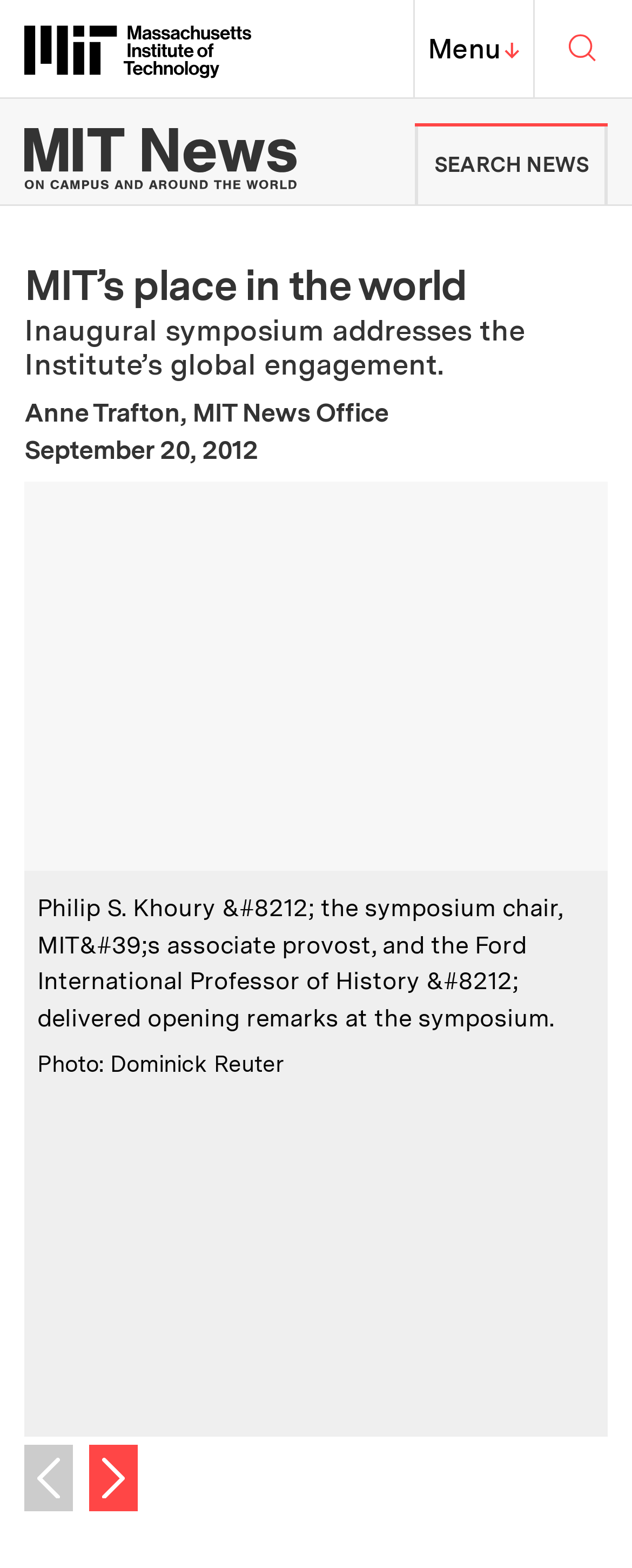Provide a brief response to the question using a single word or phrase: 
What is the function of the button at the bottom-left corner?

Previous image